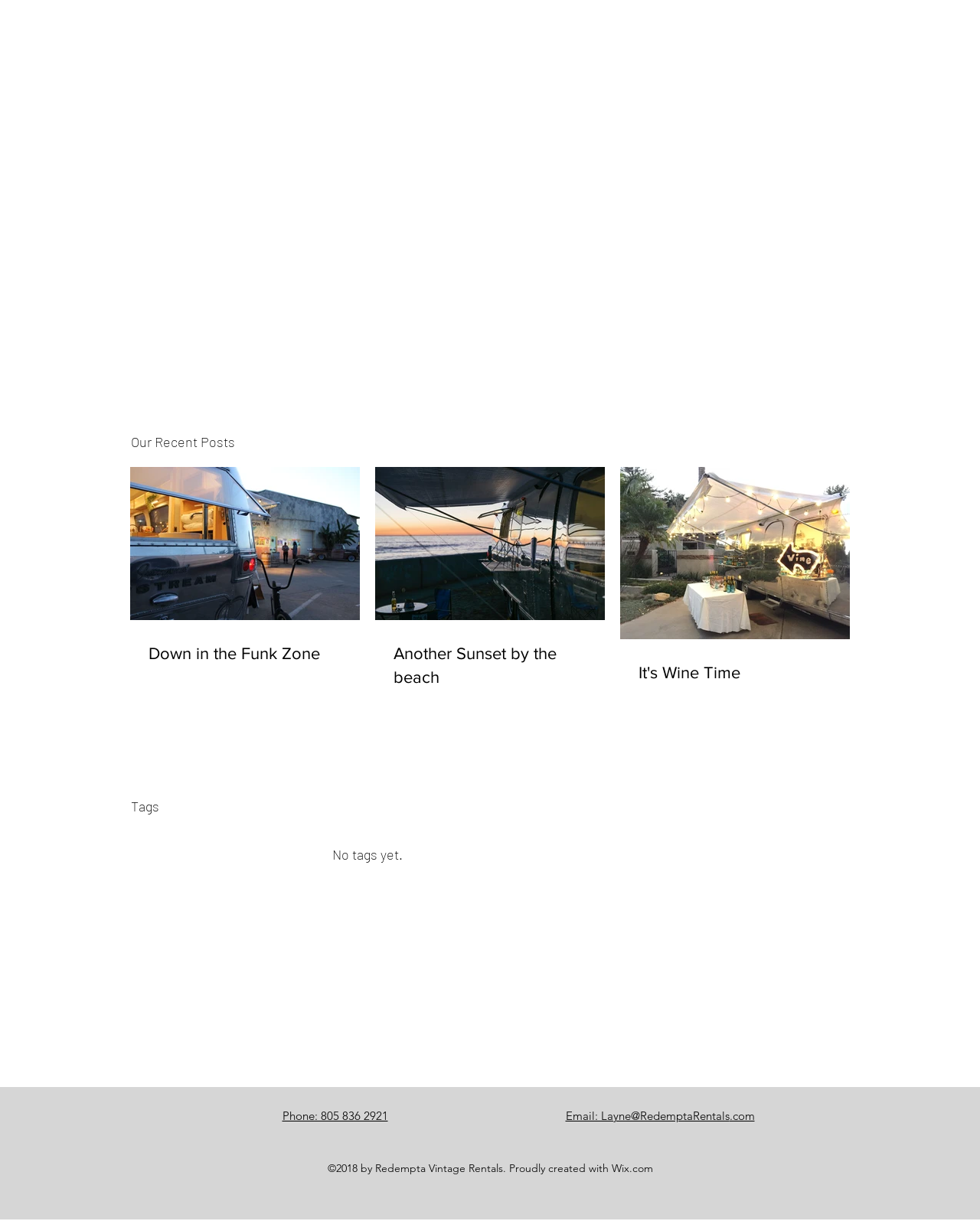Find the bounding box coordinates for the HTML element specified by: "Email: Layne@RedemptaRentals".

[0.577, 0.908, 0.744, 0.92]